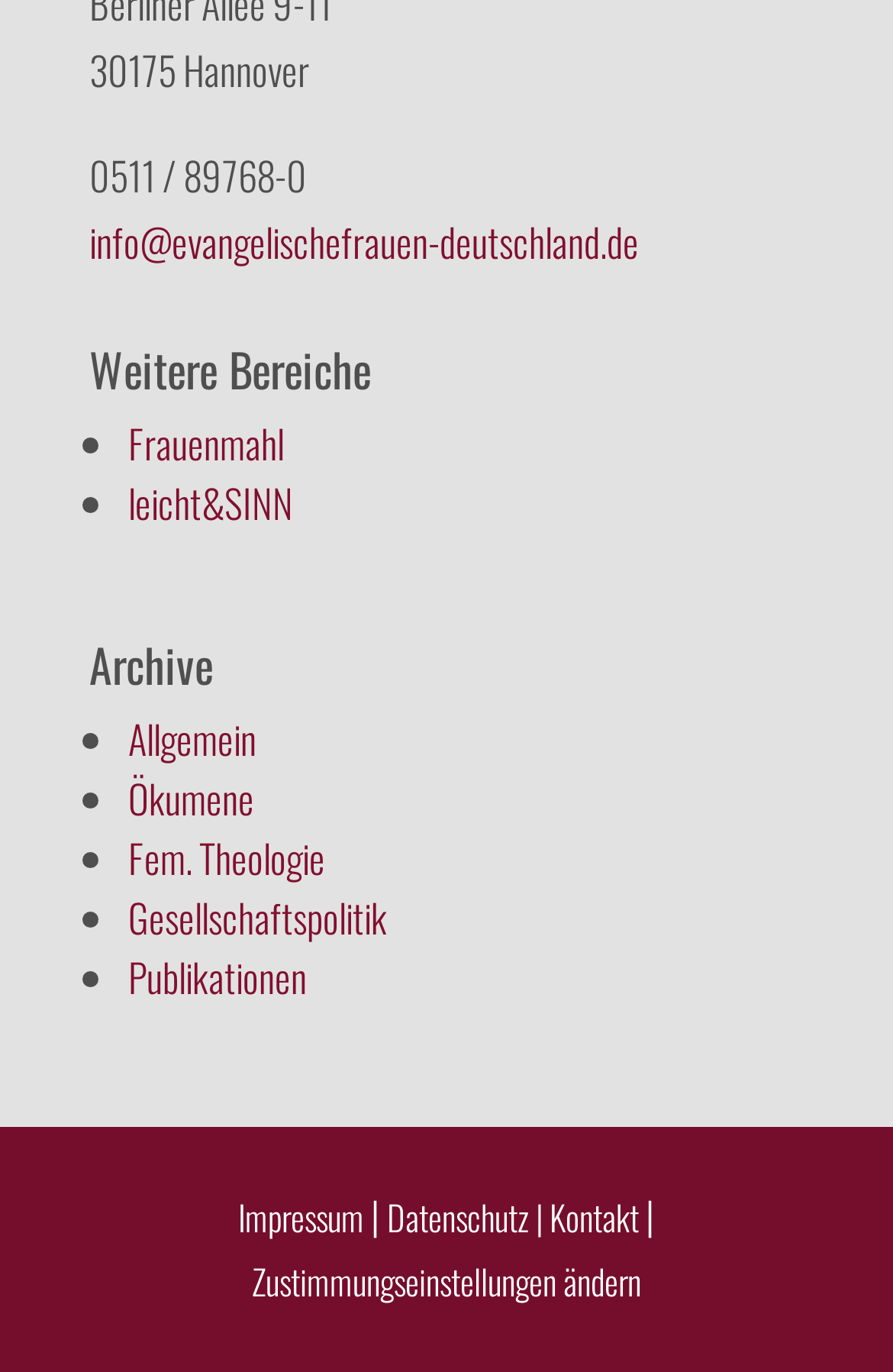Find the bounding box coordinates of the clickable area that will achieve the following instruction: "go to Archive".

[0.1, 0.467, 0.9, 0.517]